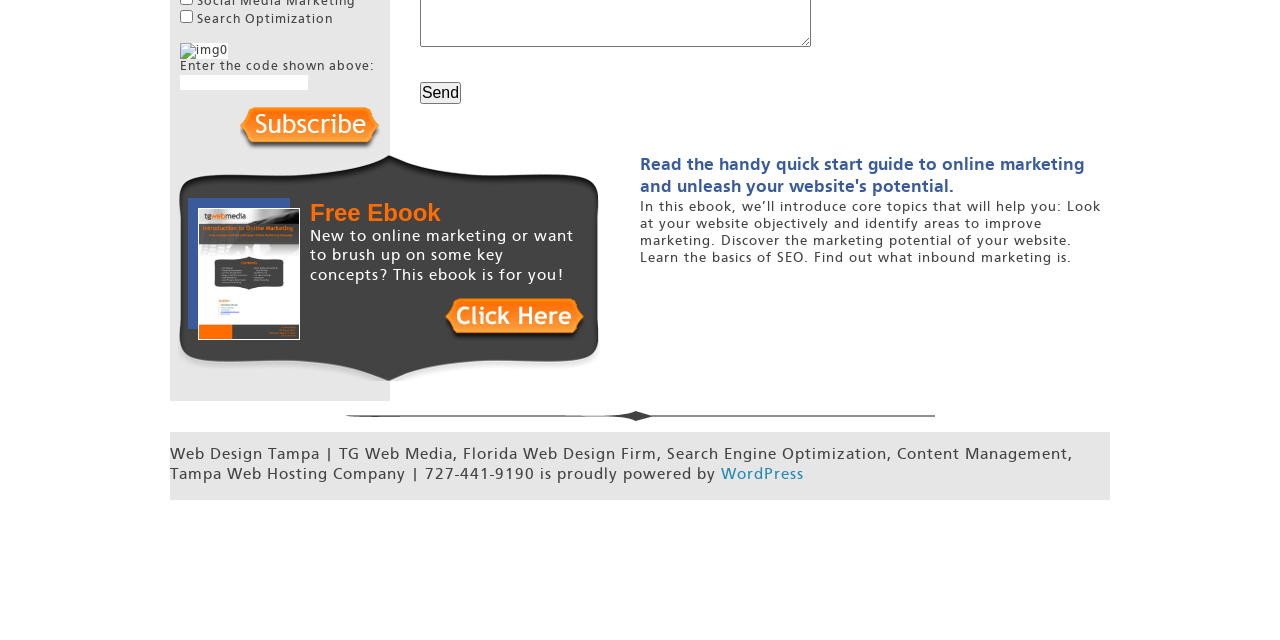Using the provided element description: "Get It Now!", identify the bounding box coordinates. The coordinates should be four floats between 0 and 1 in the order [left, top, right, bottom].

[0.348, 0.465, 0.457, 0.534]